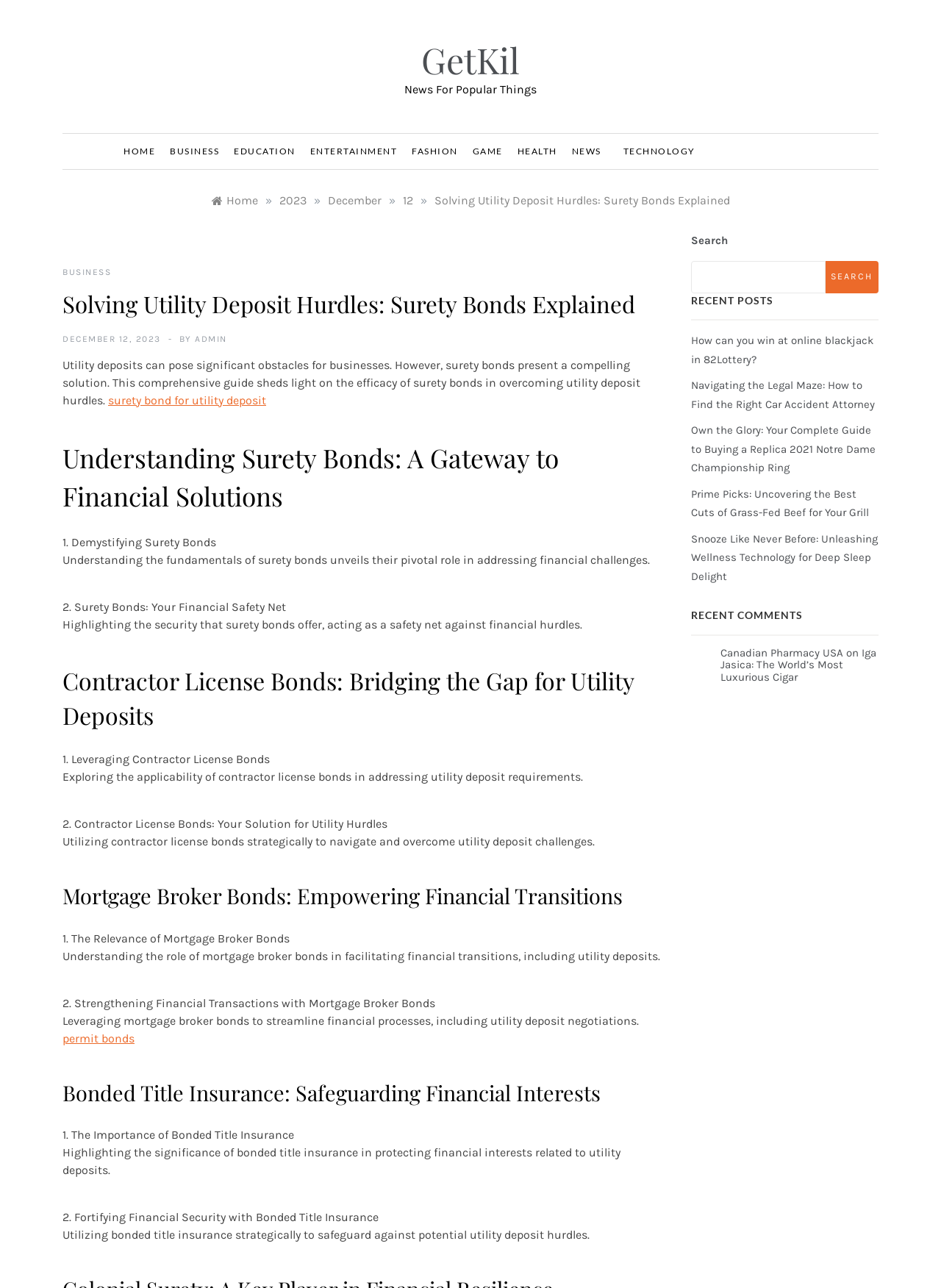Please identify the bounding box coordinates of the element I should click to complete this instruction: 'Click on the 'HOME' link'. The coordinates should be given as four float numbers between 0 and 1, like this: [left, top, right, bottom].

[0.131, 0.104, 0.173, 0.131]